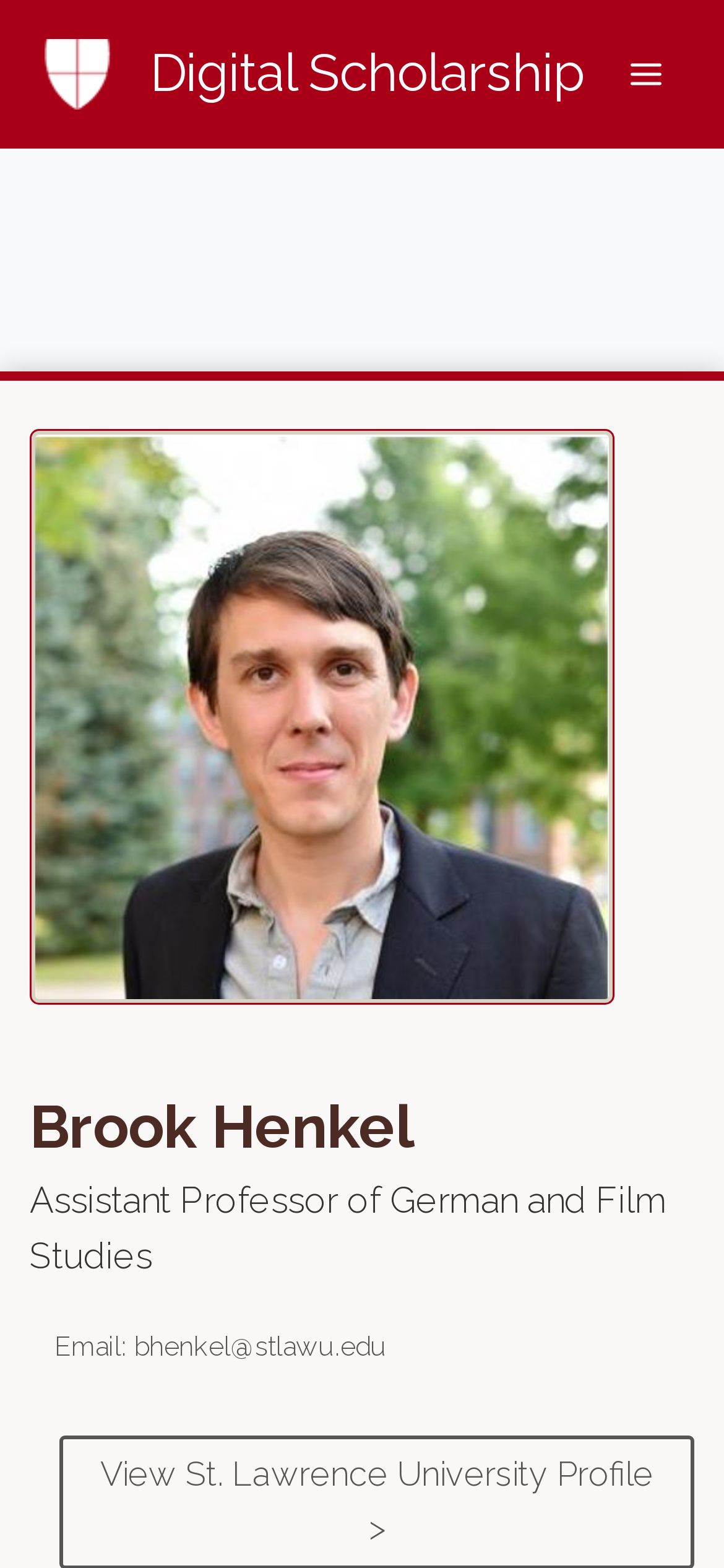What is the name of the person on the webpage?
Give a detailed and exhaustive answer to the question.

I found the name by looking at the heading element that says 'Brook Henkel' which is located at the top of the page, and also by looking at the link element with the same text.